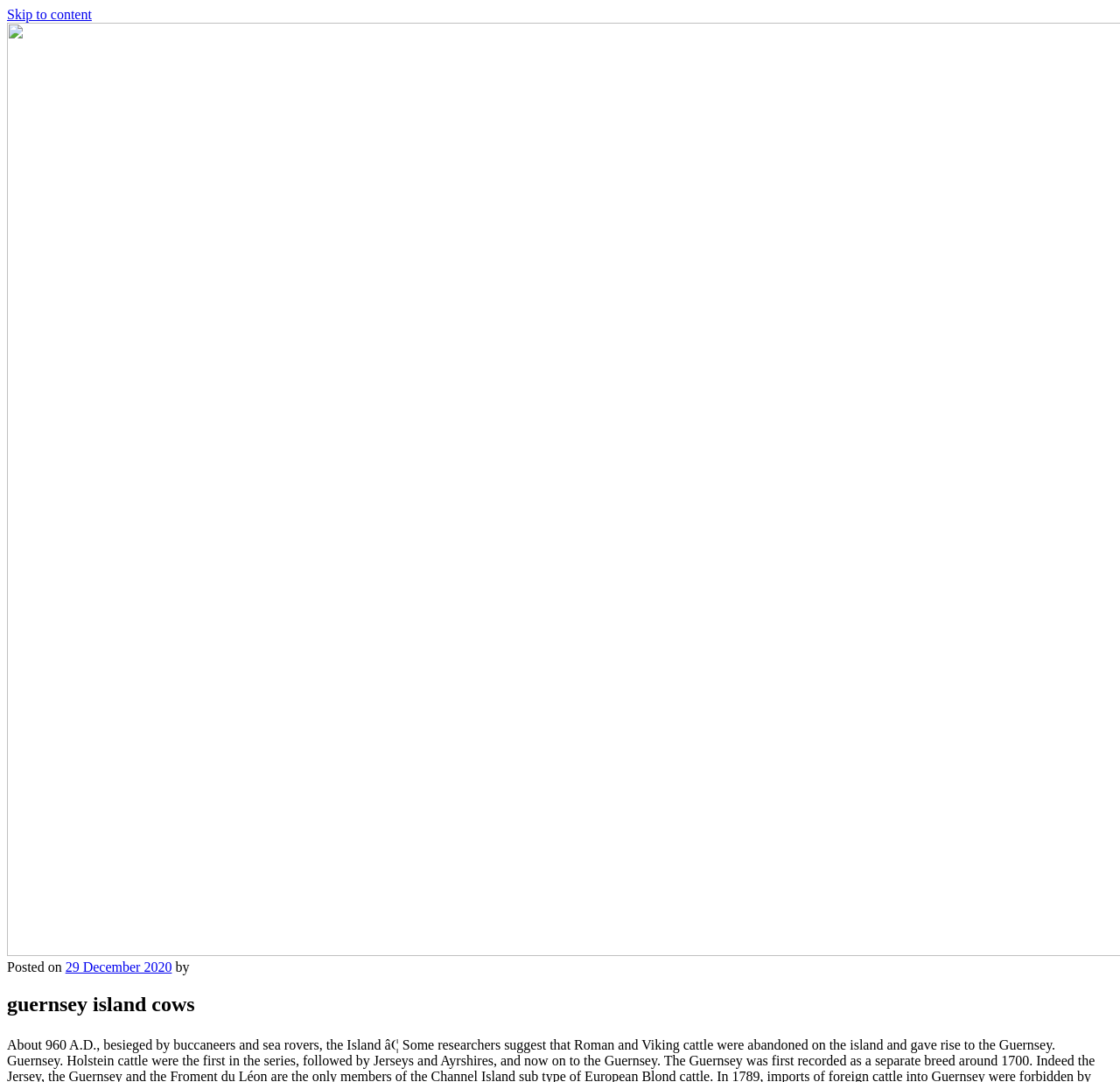Please answer the following question using a single word or phrase: 
Is there a 'Skip to content' link?

Yes